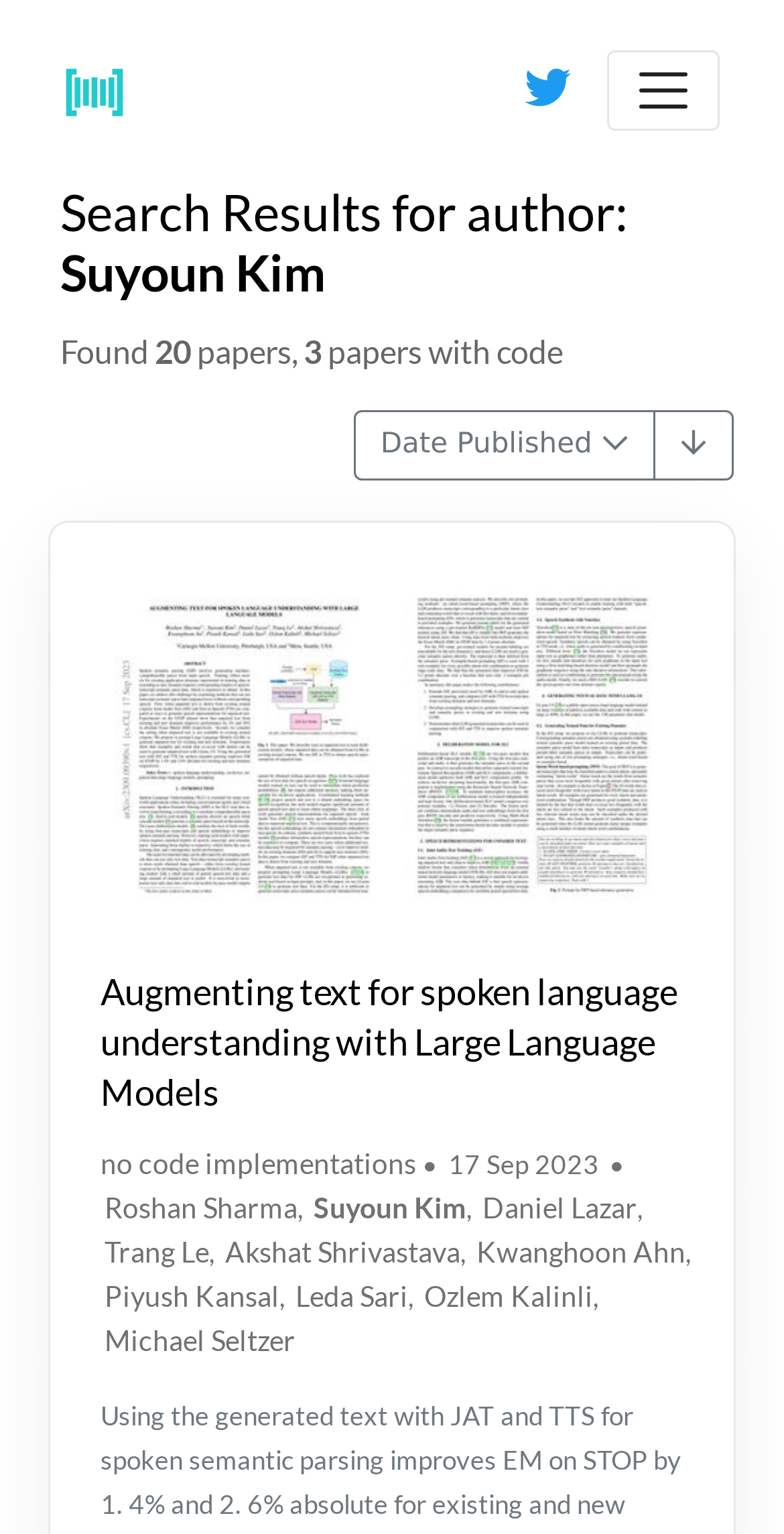Find and provide the bounding box coordinates for the UI element described here: "Suyoun Kim". The coordinates should be given as four float numbers between 0 and 1: [left, top, right, bottom].

[0.4, 0.776, 0.595, 0.798]